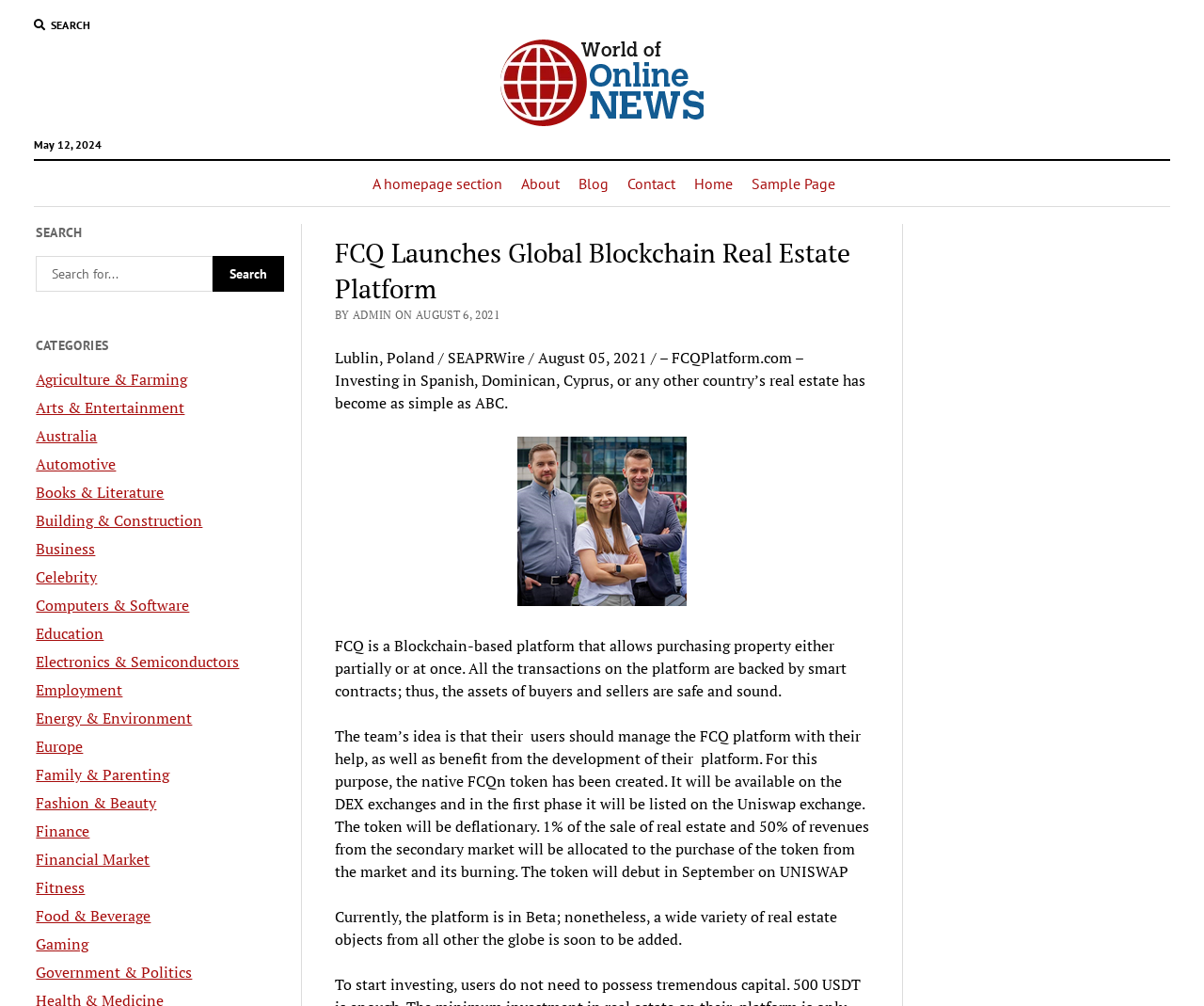Please identify the bounding box coordinates of the element on the webpage that should be clicked to follow this instruction: "Search for something". The bounding box coordinates should be given as four float numbers between 0 and 1, formatted as [left, top, right, bottom].

[0.03, 0.254, 0.236, 0.29]